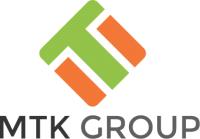Identify and describe all the elements present in the image.

The image showcases the logo of "MTK Group," featuring a distinctive design made up of vibrant geometric shapes in green and orange. The logo conveys a sense of modernity and professionalism, reflecting the company's commitment to quality and innovation. The text "MTK GROUP" appears in a sleek, dark font beneath the graphic element, enhancing the overall design's clarity and appeal. This logo is prominently placed in the context of a webpage discussing the successful Perth Meth Testing Course, indicating the company's involvement in this important training initiative. The visual branding effectively communicates their expertise and dedication to providing high-quality education and services in the meth testing sector.